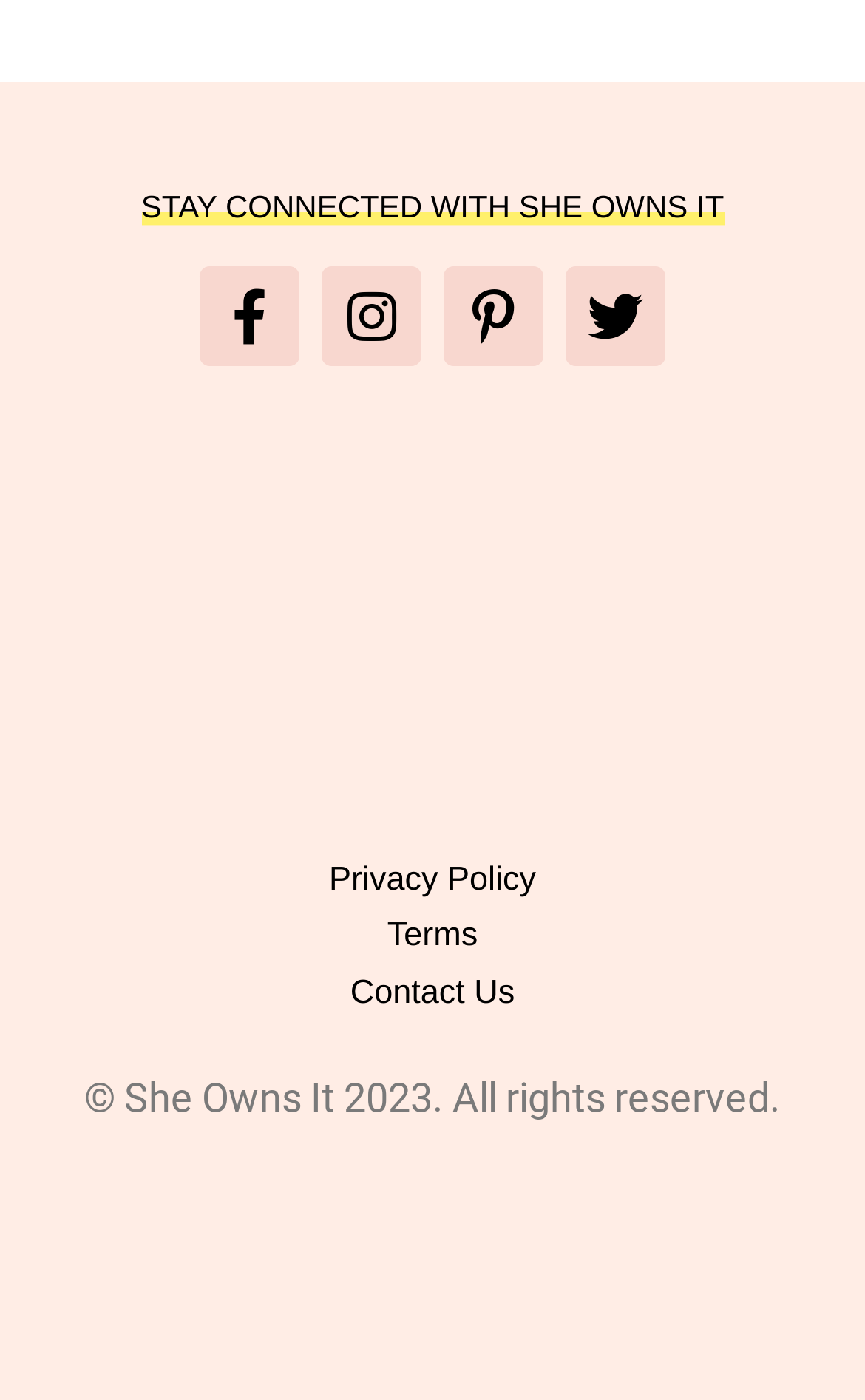Bounding box coordinates must be specified in the format (top-left x, top-left y, bottom-right x, bottom-right y). All values should be floating point numbers between 0 and 1. What are the bounding box coordinates of the UI element described as: Instagram

[0.372, 0.19, 0.487, 0.262]